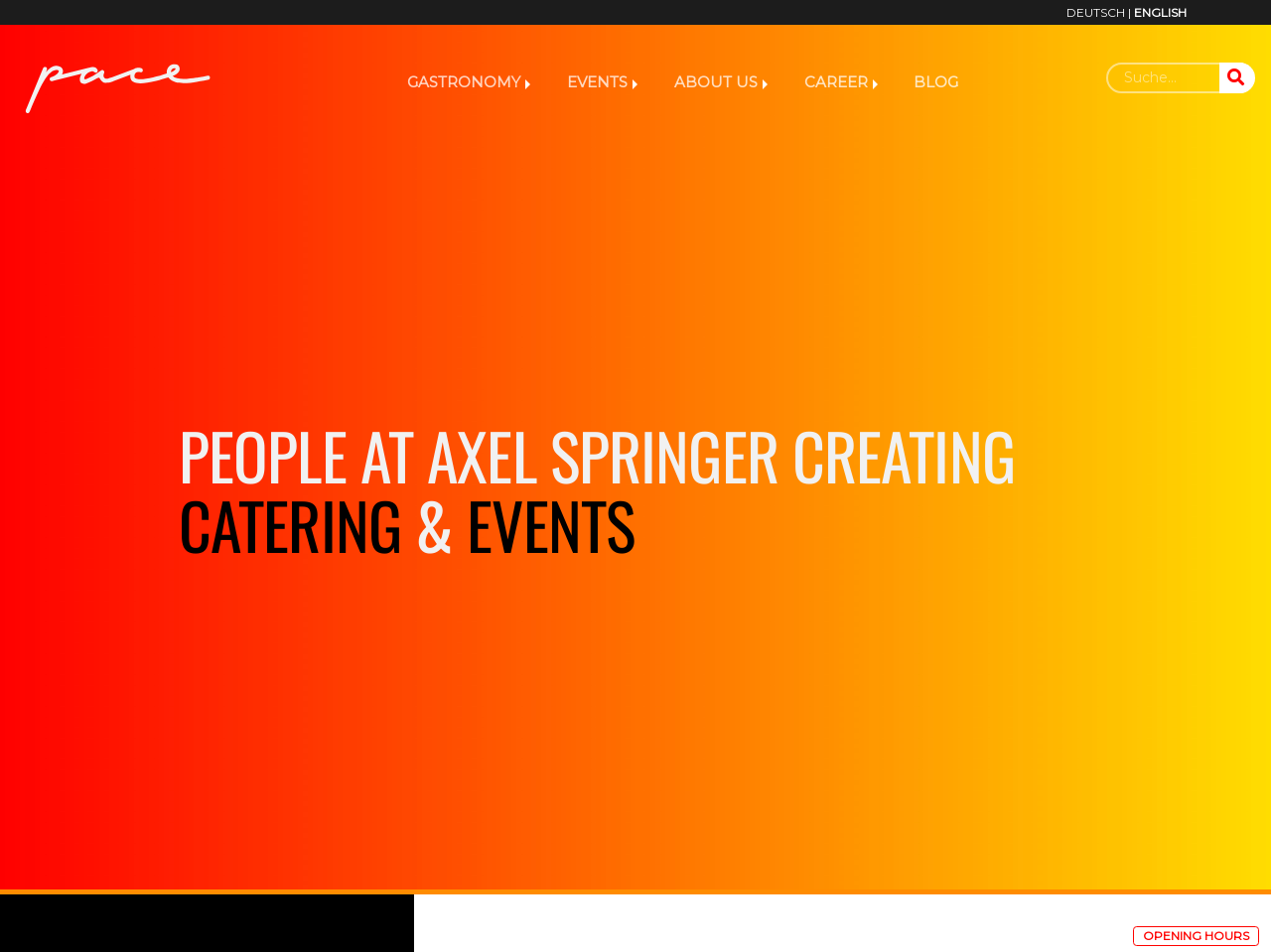Is the search box located at the top of the page?
Please provide a full and detailed response to the question.

I checked the bounding box coordinates of the search box and found that it is located at the top of the page, with a y1 coordinate of 0.066.